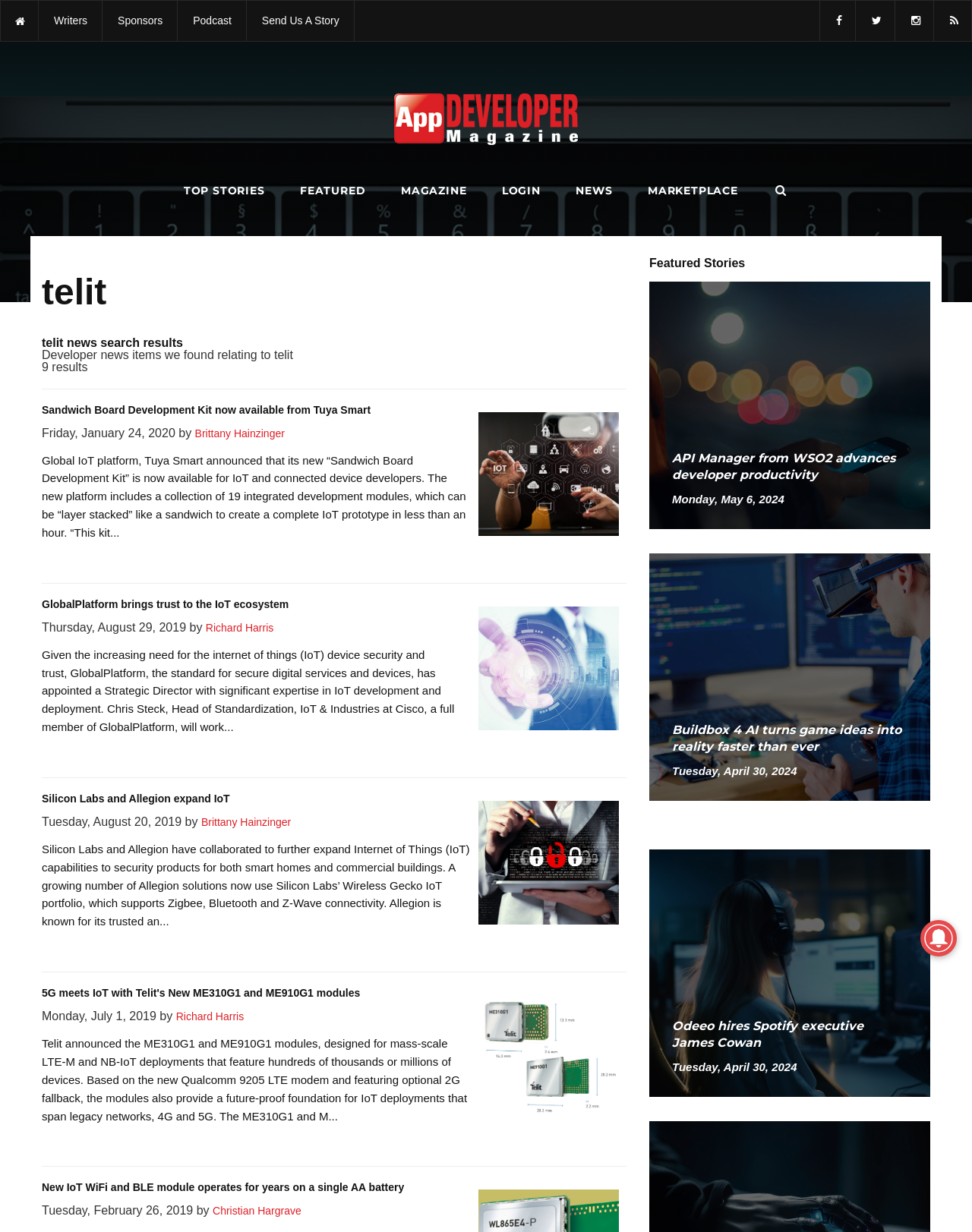Identify the bounding box coordinates of the section that should be clicked to achieve the task described: "Check the 'NEWS' section".

[0.592, 0.142, 0.63, 0.168]